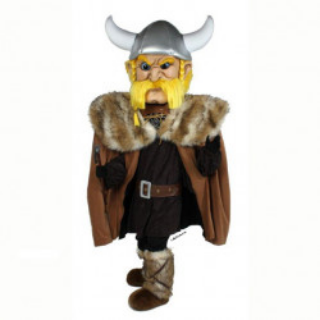Respond to the question below with a single word or phrase:
What is the price of the mascot costume?

$3,995.00